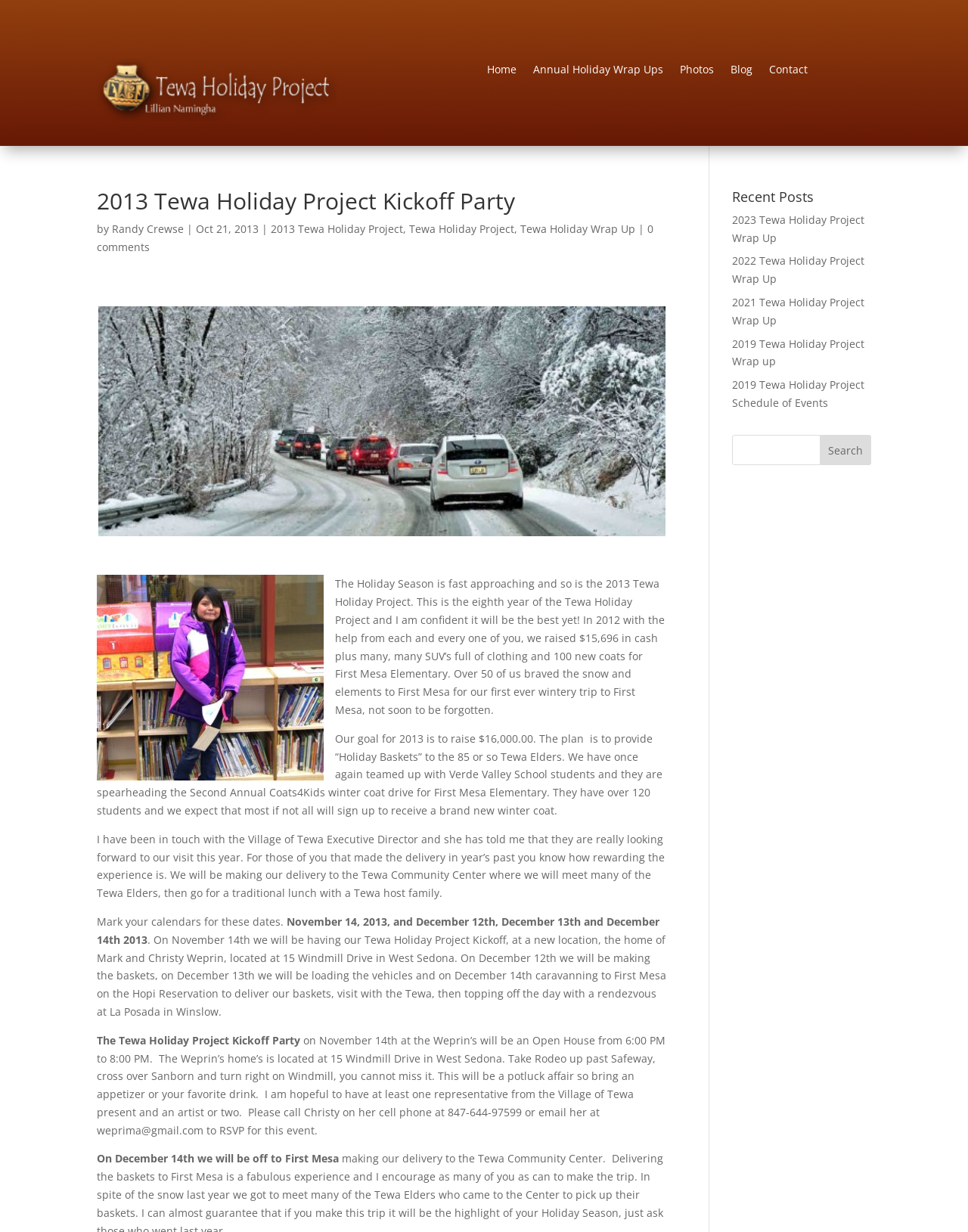What is the purpose of the Second Annual Coats4Kids winter coat drive?
Please answer the question with as much detail as possible using the screenshot.

The purpose of the Second Annual Coats4Kids winter coat drive is to provide winter coats to the students of First Mesa Elementary. This is mentioned in the text as 'They have over 120 students and we expect that most if not all will sign up to receive a brand new winter coat.'